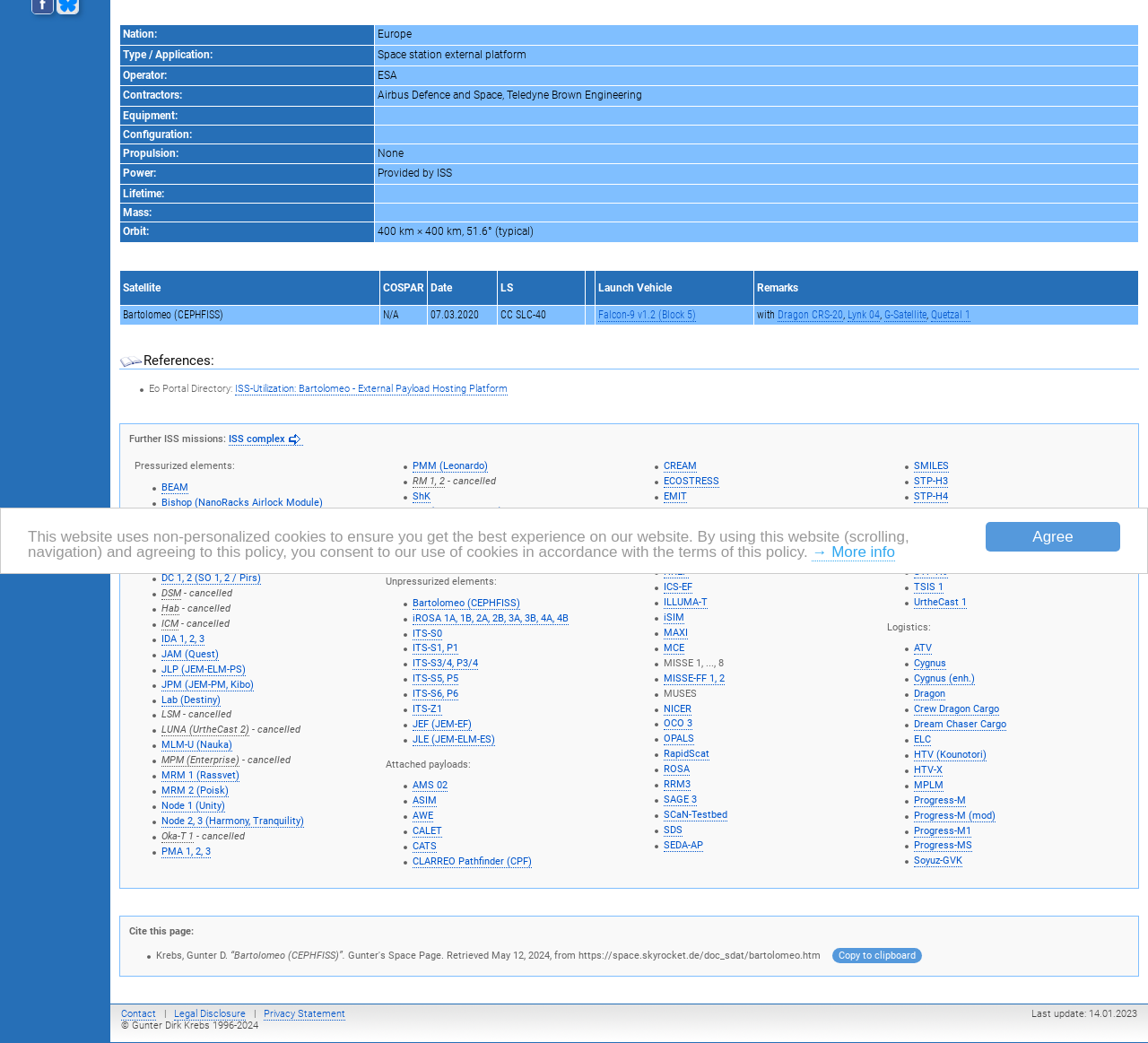Bounding box coordinates should be provided in the format (top-left x, top-left y, bottom-right x, bottom-right y) with all values between 0 and 1. Identify the bounding box for this UI element: Node 2, 3 (Harmony, Tranquility)

[0.141, 0.782, 0.265, 0.794]